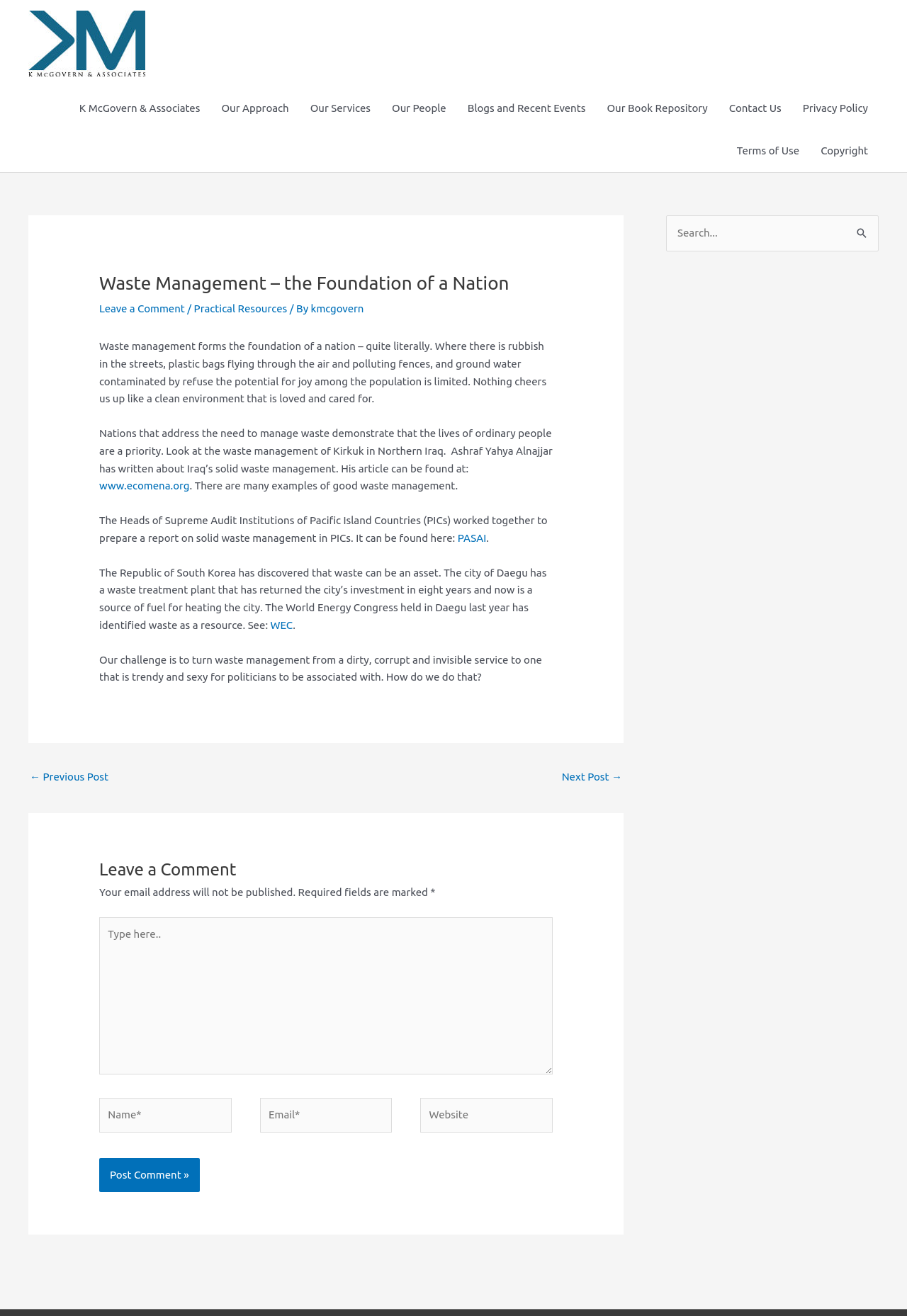Please determine the bounding box coordinates of the clickable area required to carry out the following instruction: "Search for something". The coordinates must be four float numbers between 0 and 1, represented as [left, top, right, bottom].

[0.734, 0.164, 0.969, 0.191]